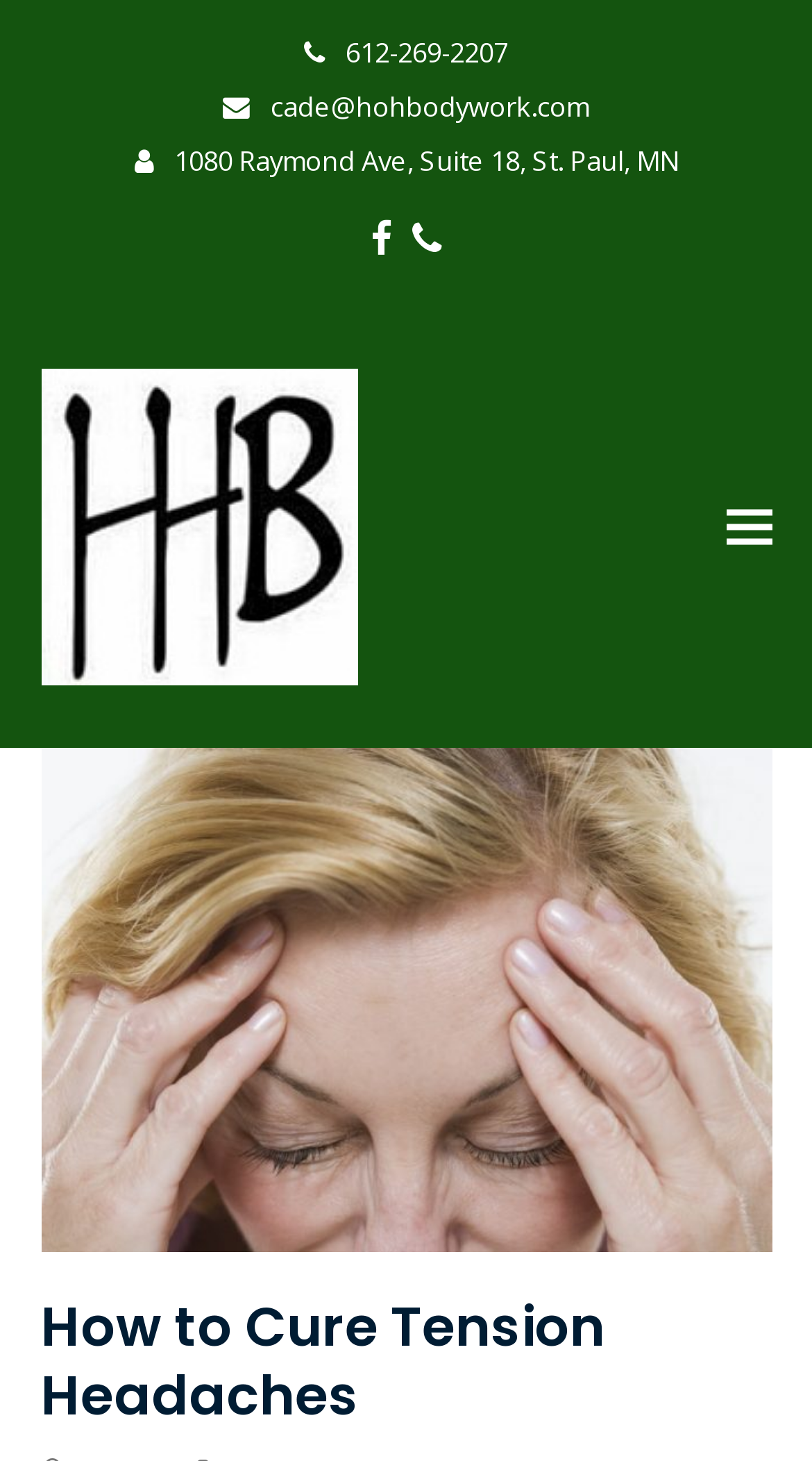Bounding box coordinates are to be given in the format (top-left x, top-left y, bottom-right x, bottom-right y). All values must be floating point numbers between 0 and 1. Provide the bounding box coordinate for the UI element described as: aria-label="Toggle mobile menu"

[0.894, 0.349, 0.95, 0.373]